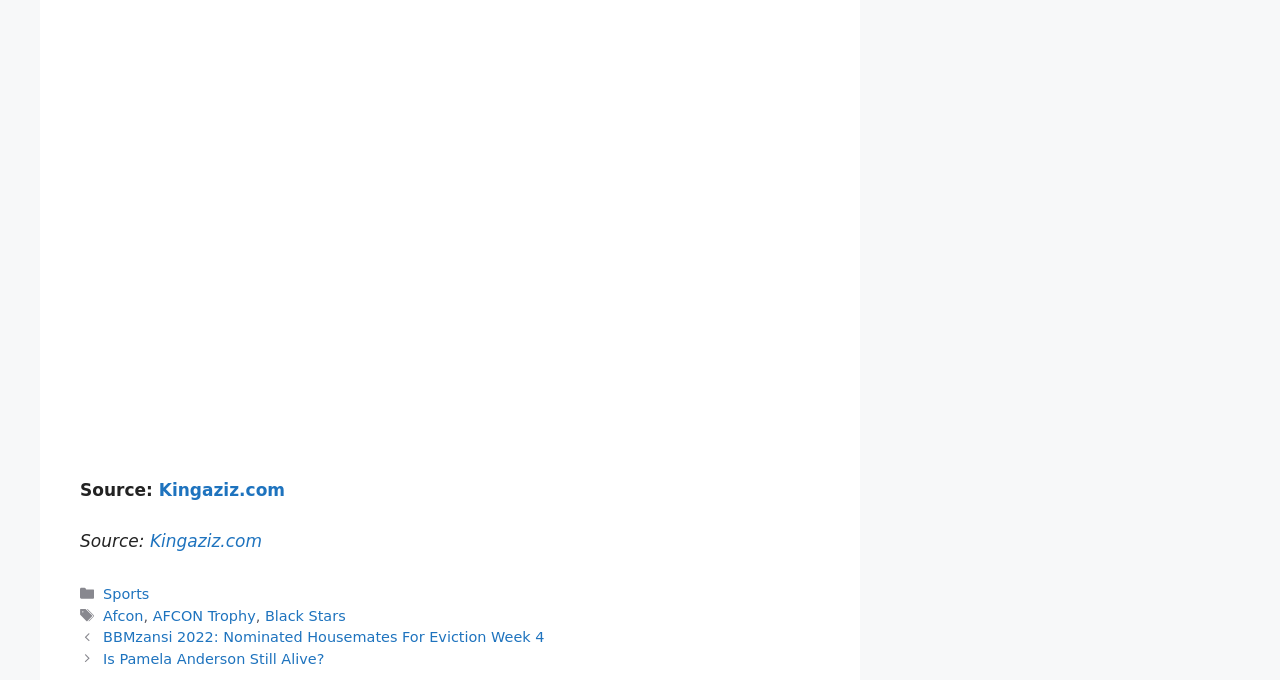What is the name of the trophy mentioned?
Give a one-word or short phrase answer based on the image.

AFCON Trophy